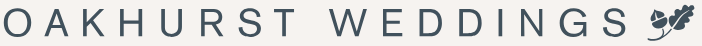Give a thorough caption for the picture.

The image showcases the elegant branding of "Oakhurst Weddings," prominently displayed in a sophisticated font. The design features a soft color palette that complements the theme of romance and celebration associated with weddings. This particular branding is tied to the Oakhurst wedding chapel, known for its charming atmosphere, reflecting the tranquil beauty of the Garden Route. The context suggests a serene venue ideal for hosting wedding ceremonies amidst picturesque surroundings, emphasizing the joys of marital unions. Overall, the imagery encapsulates the essence of a heartfelt wedding experience at Oakhurst.